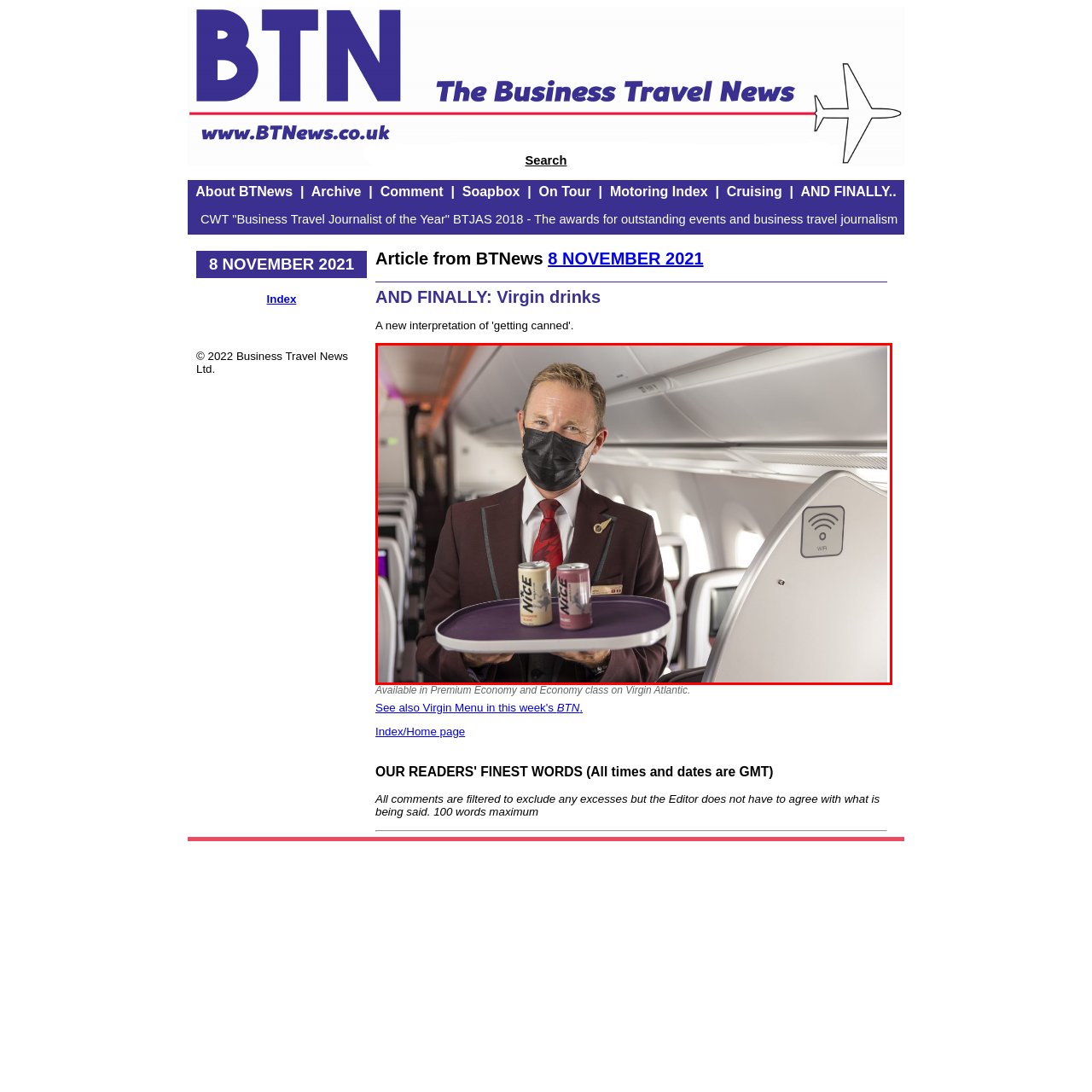Generate a detailed caption for the content inside the red bounding box.

In this vibrant image captured aboard a Virgin Atlantic flight, a flight attendant in a smart burgundy uniform, complete with a tie and a pin, is holding a tray with two cans of beverages. The attendant, wearing a black mask for safety, exudes warmth and professionalism as they navigate the cabin. Behind them, the modern interior of the aircraft is visible, featuring sleek seating in muted tones—suggesting comfort and style for the passengers. Above the attendant, a close-up of the aircraft's Wi-Fi symbol indicates connectivity options, enhancing the travel experience. This scene perfectly combines hospitality with the innovative atmosphere of contemporary air travel.